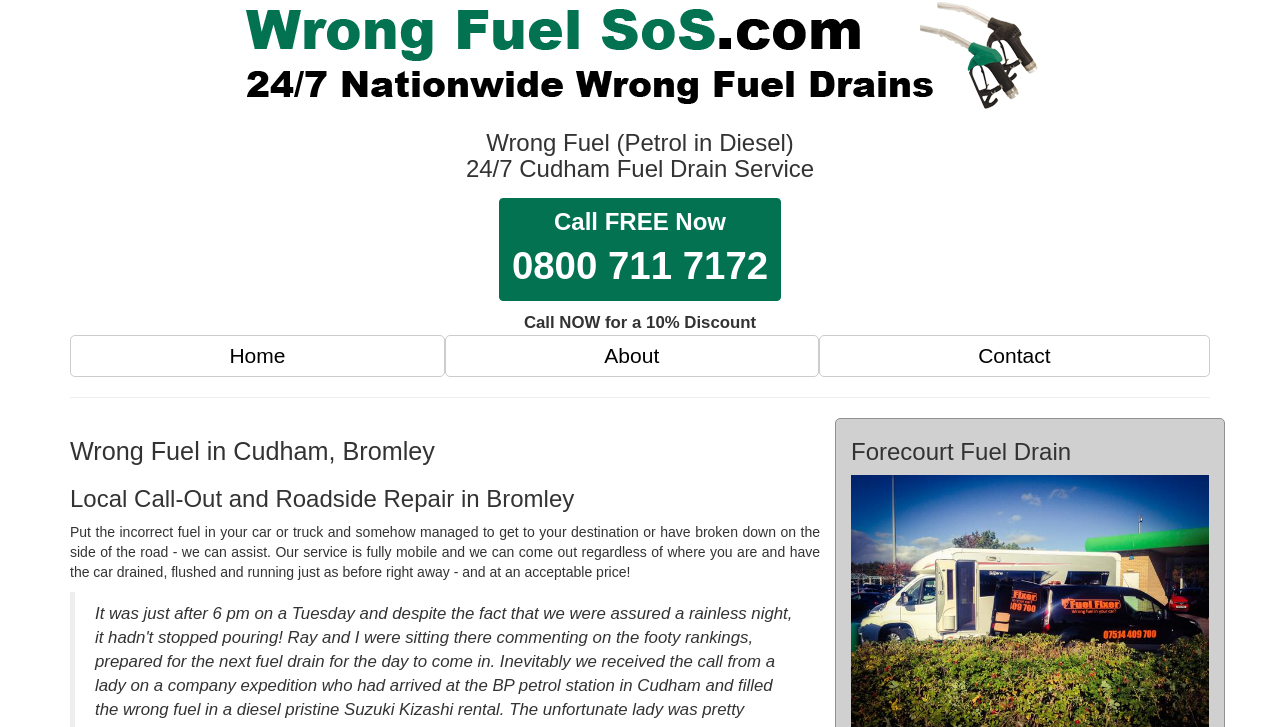Answer this question using a single word or a brief phrase:
What is the type of fuel drain service provided?

Forecourt Fuel Drain